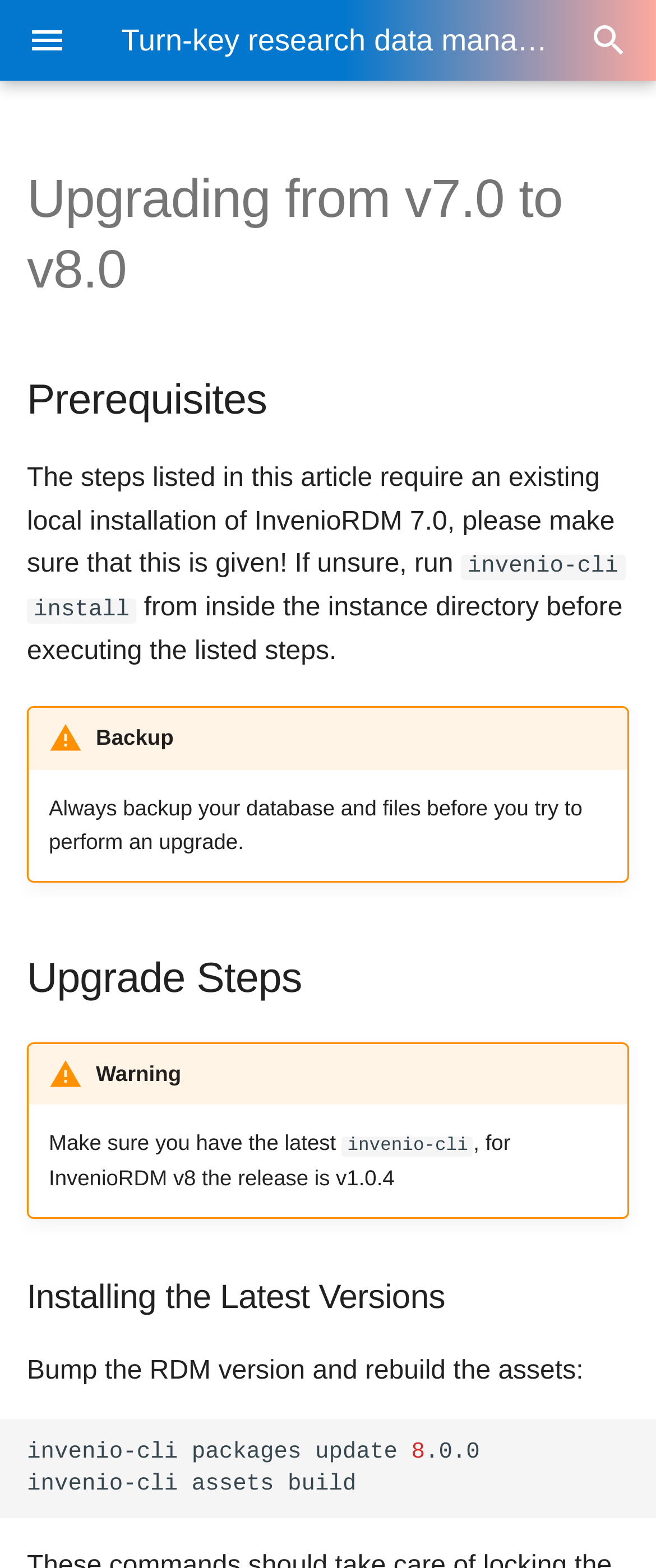Pinpoint the bounding box coordinates of the area that should be clicked to complete the following instruction: "Search for something". The coordinates must be given as four float numbers between 0 and 1, i.e., [left, top, right, bottom].

[0.041, 0.062, 0.061, 0.812]